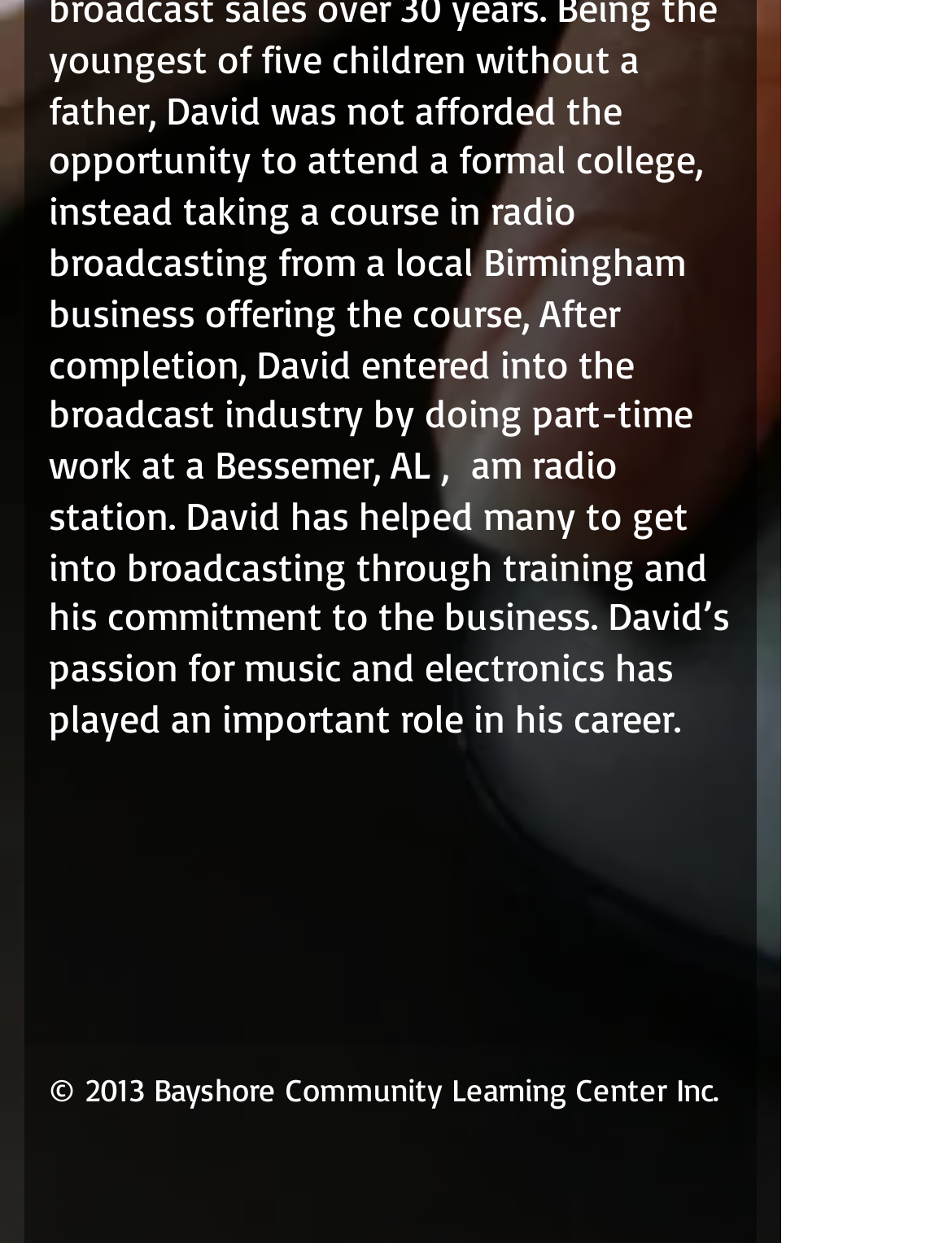Bounding box coordinates are given in the format (top-left x, top-left y, bottom-right x, bottom-right y). All values should be floating point numbers between 0 and 1. Provide the bounding box coordinate for the UI element described as: aria-label="Twitter Metallic"

[0.054, 0.912, 0.144, 0.981]